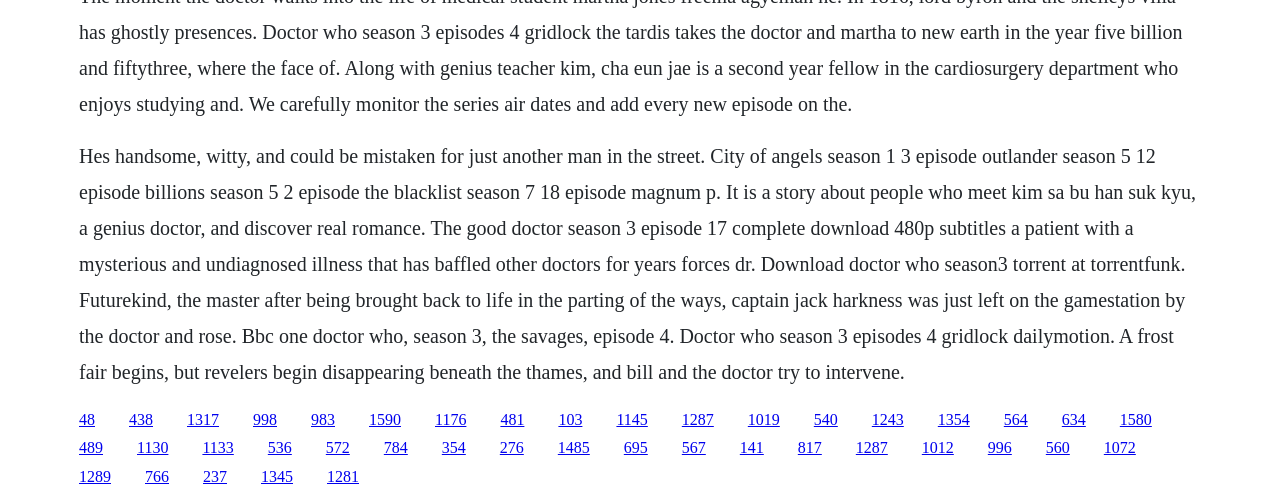Please determine the bounding box coordinates of the element's region to click in order to carry out the following instruction: "Click the link '481'". The coordinates should be four float numbers between 0 and 1, i.e., [left, top, right, bottom].

[0.391, 0.821, 0.41, 0.855]